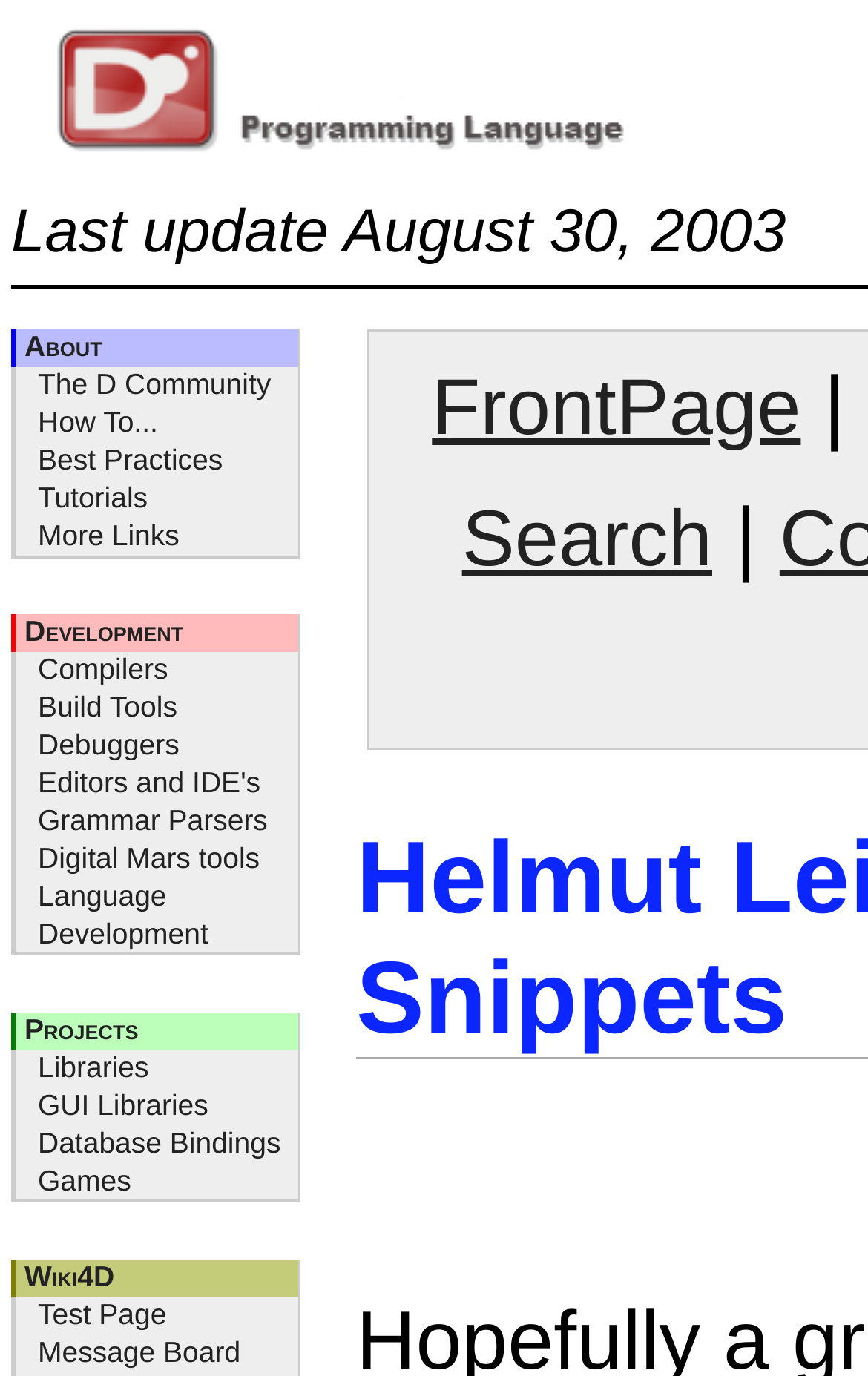Please find the bounding box coordinates of the section that needs to be clicked to achieve this instruction: "click on About".

[0.028, 0.24, 0.118, 0.264]